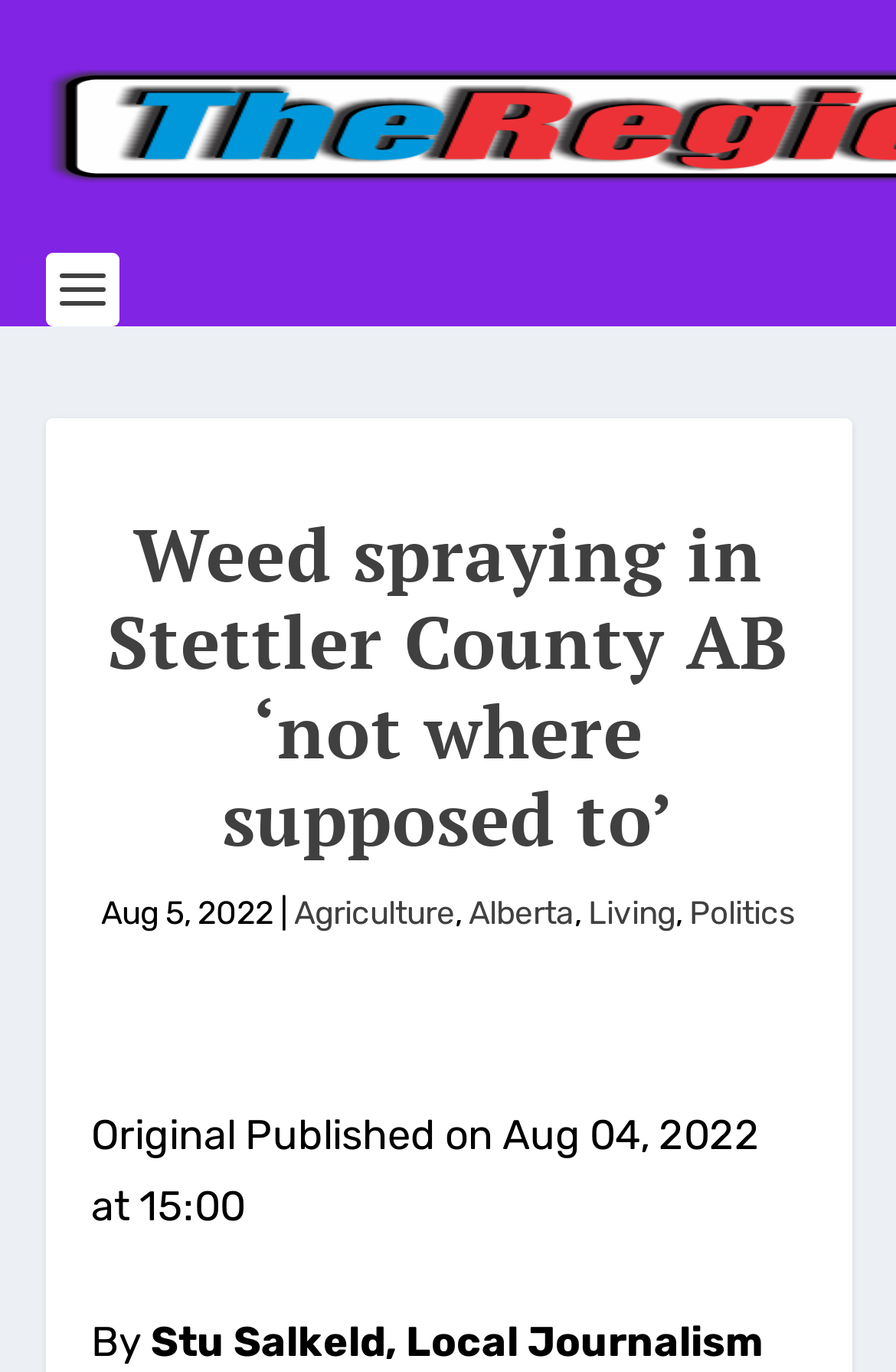Describe in detail what you see on the webpage.

The webpage appears to be a news article page. At the top, there is a link to "TheRegional" situated almost at the top left corner of the page. Below it, a prominent heading reads "Weed spraying in Stettler County AB ‘not where supposed to’". 

On the same horizontal level as the heading, but slightly to the right, there are several elements arranged in a row. These include the date "Aug 5, 2022", a vertical bar, and links to categories such as "Agriculture", "Alberta", "Living", and "Politics", separated by commas. 

Further down, there is a paragraph of text, although its content is not specified. Above this paragraph, there is a line of text that reads "Original Published on Aug 04, 2022 at 15:00". At the very bottom of the page, there is a "By" label, likely indicating the author of the article.